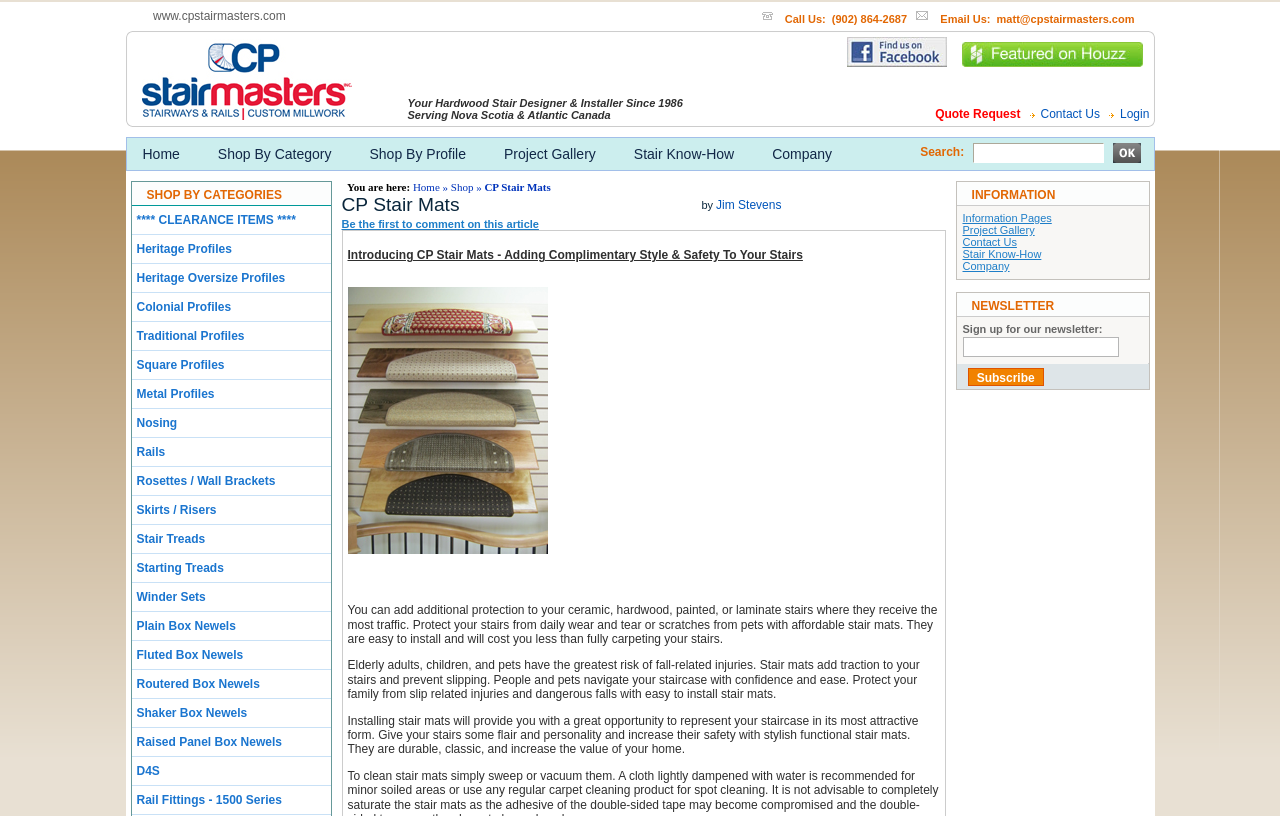Answer the question using only a single word or phrase: 
What is the company's email address?

matt@cpstairmasters.com